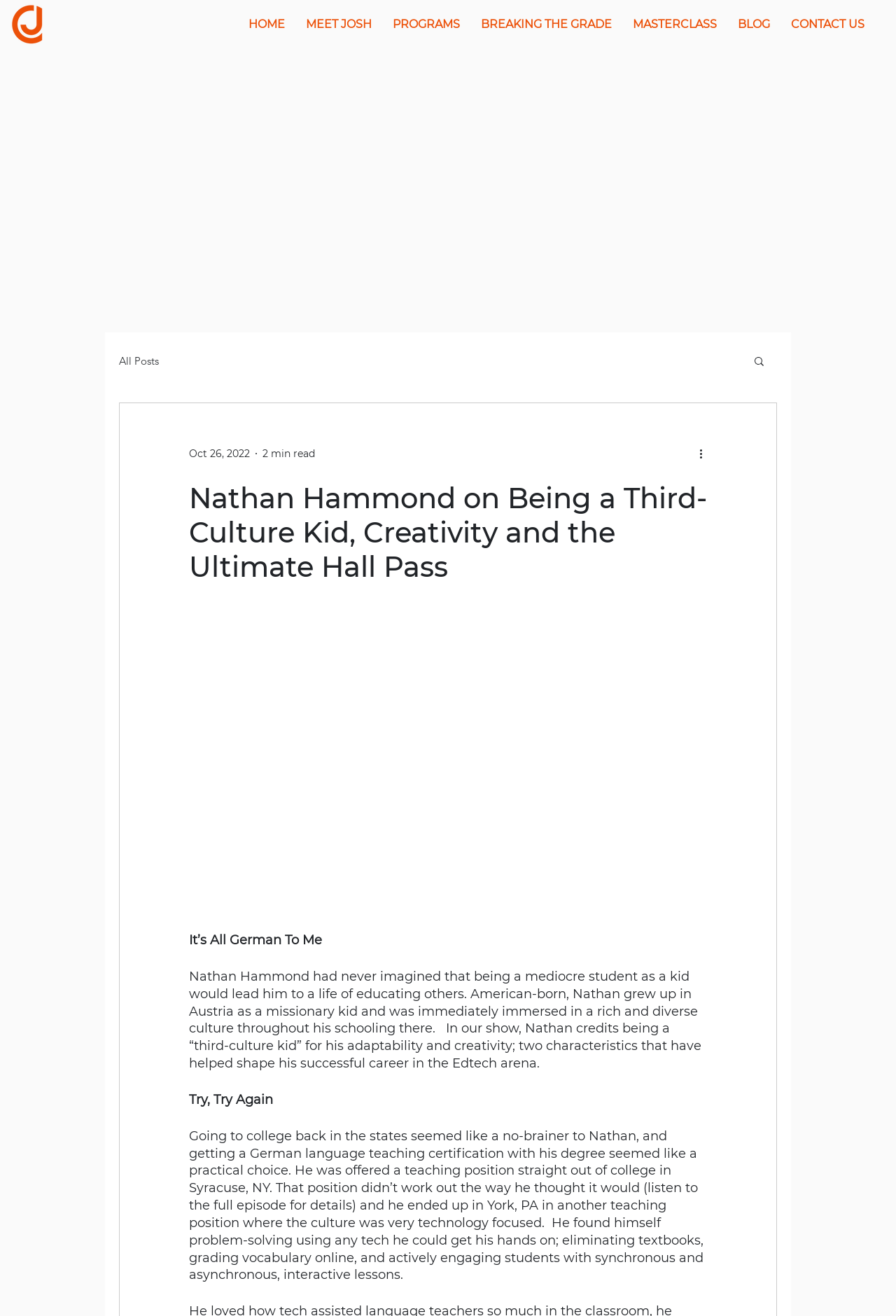Using the element description MEET JOSH, predict the bounding box coordinates for the UI element. Provide the coordinates in (top-left x, top-left y, bottom-right x, bottom-right y) format with values ranging from 0 to 1.

[0.33, 0.005, 0.427, 0.032]